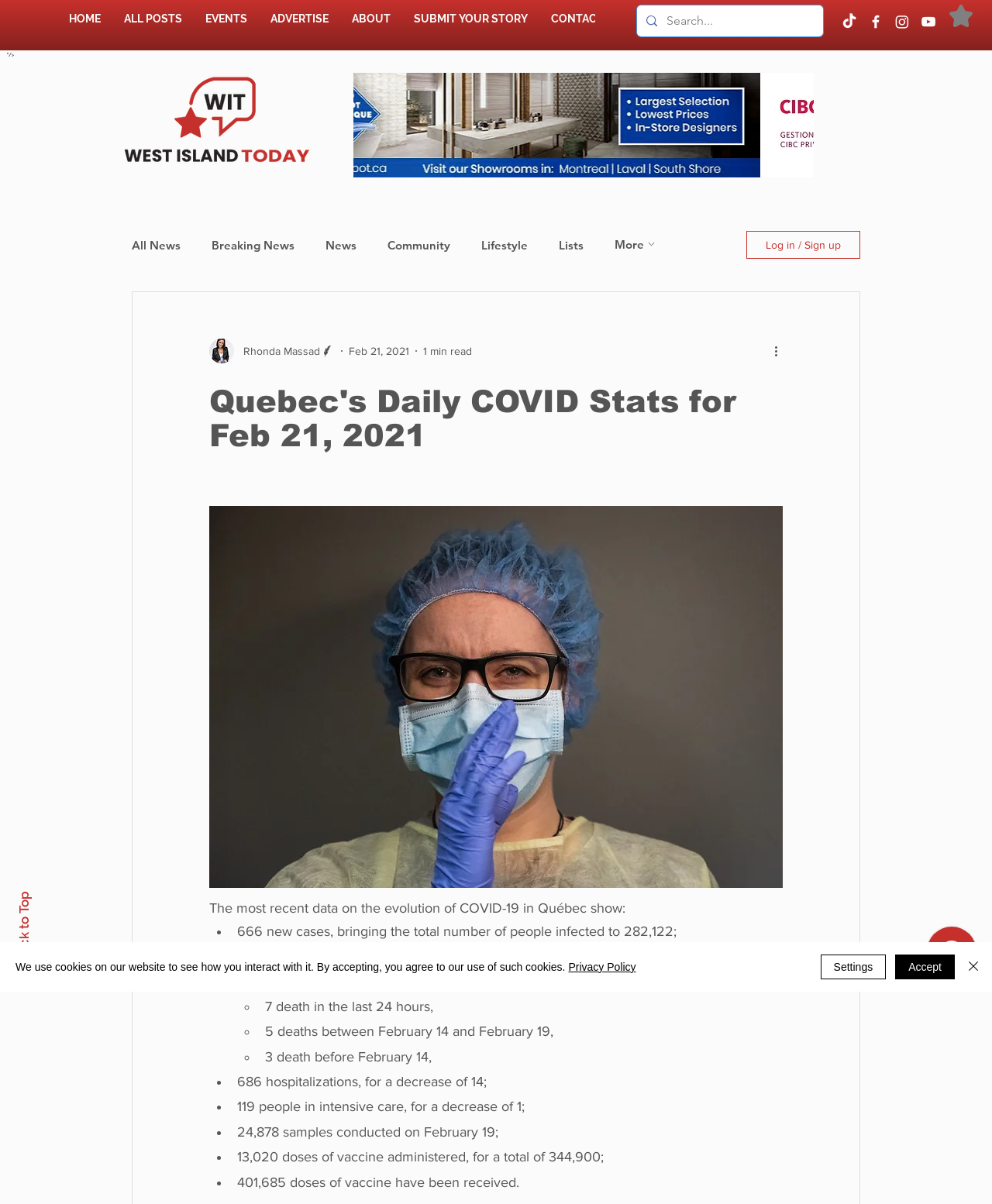Produce a meticulous description of the webpage.

The webpage displays Quebec's daily COVID-19 statistics for February 21, 2021. At the top, there is a navigation bar with links to 'HOME', 'ALL POSTS', 'EVENTS', 'ADVERTISE', 'ABOUT', 'SUBMIT YOUR STORY', 'CONTACT', and 'SHOP'. Next to the navigation bar, there is a search bar with a magnifying glass icon.

Below the navigation bar, there is a social media bar with links to TikTok, Facebook, Instagram, and YouTube, each accompanied by its respective icon. To the right of the social media bar, there is a link to an unknown page.

The main content of the webpage is divided into two sections. On the left, there is a slideshow gallery with a button to navigate to the next slide. Above the slideshow, there is a link to a blog post titled "Stephen Caplan Stephen Caplan Stephen Caplan West Island's Premium Investment Advisor" with an accompanying image.

On the right, there is a section with a heading "Quebec's Daily COVID Stats for Feb 21, 2021". Below the heading, there is a list of COVID-19 statistics, including the number of new cases, total number of people infected, number of people recovered, and other related data. Each statistic is preceded by a bullet point or a circle marker.

Below the COVID-19 statistics, there is a button to log in or sign up, accompanied by a writer's picture and their name, Rhonda Massad. There is also a button to view more actions and a generic text indicating the date and time of the post.

At the bottom of the webpage, there is a link to return to the top of the page and an iframe for Wix Chat. Additionally, there is an alert message about the use of cookies on the website, with a link to the privacy policy and an "Accept" button.